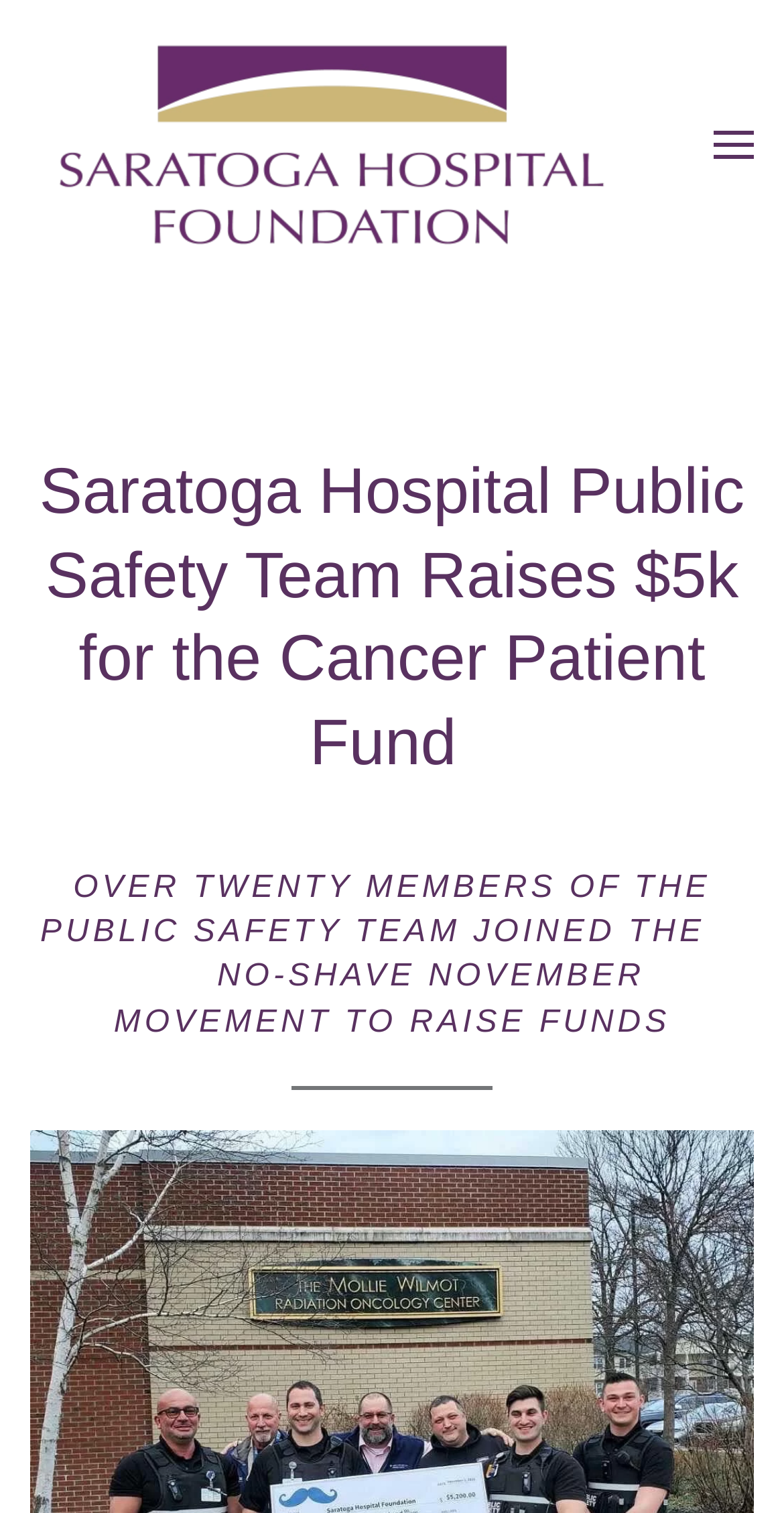Based on the image, please elaborate on the answer to the following question:
What is the name of the fund?

The name of the fund can be found in the main heading of the webpage, which states 'Saratoga Hospital Public Safety Team Raises $5k for the Cancer Patient Fund'.